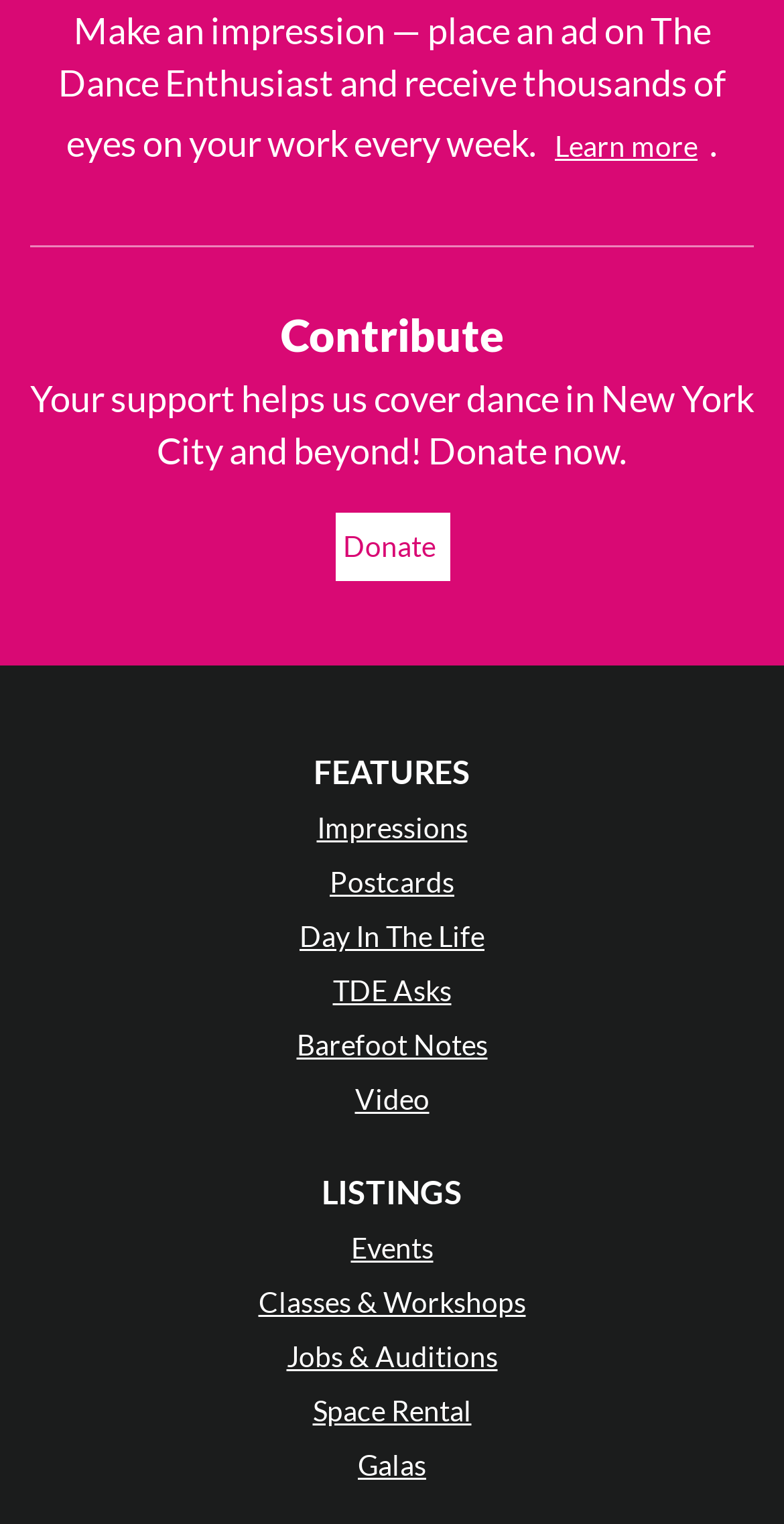Using the provided description Jobs & Auditions, find the bounding box coordinates for the UI element. Provide the coordinates in (top-left x, top-left y, bottom-right x, bottom-right y) format, ensuring all values are between 0 and 1.

[0.365, 0.562, 0.635, 0.584]